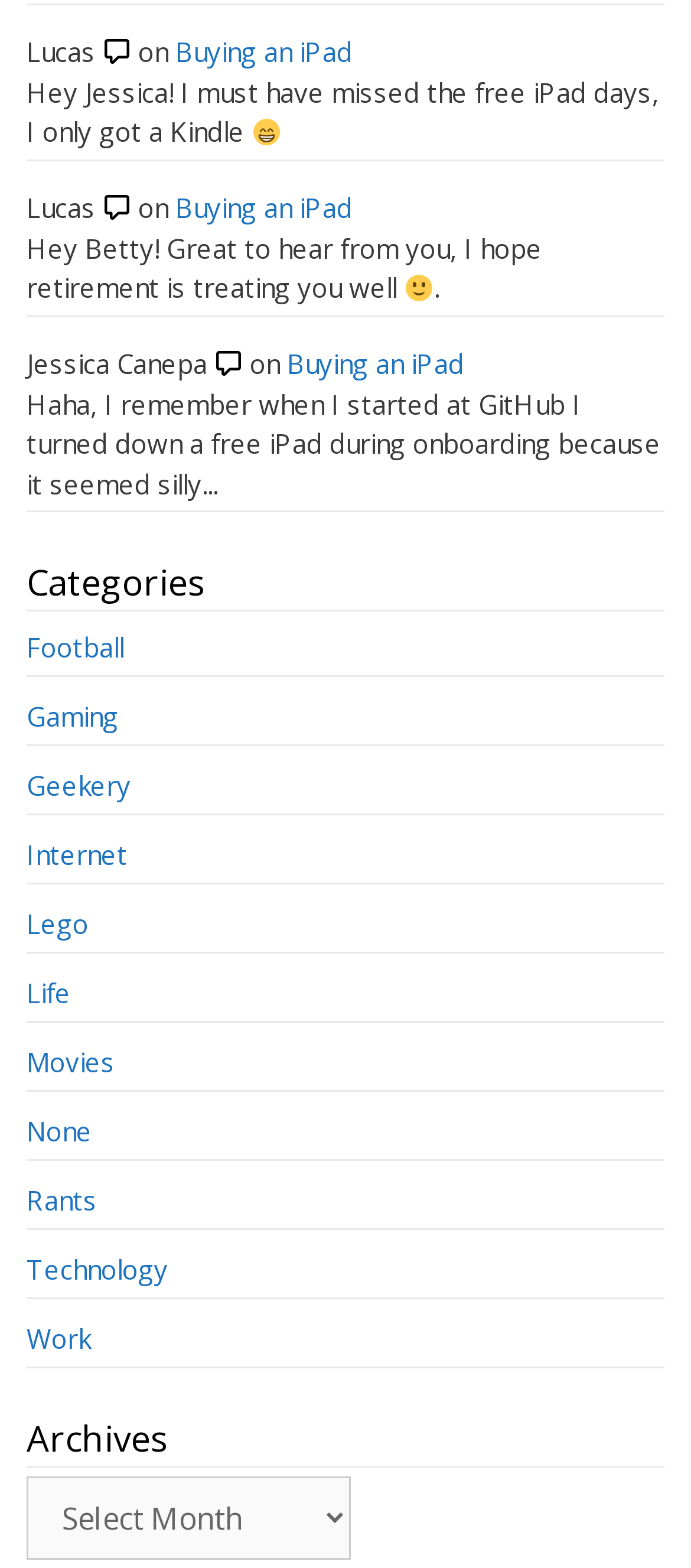What is the expression on Jessica's face?
Refer to the image and provide a detailed answer to the question.

There is an image of a smiling face :) next to Jessica's name, which indicates that she is smiling or happy.